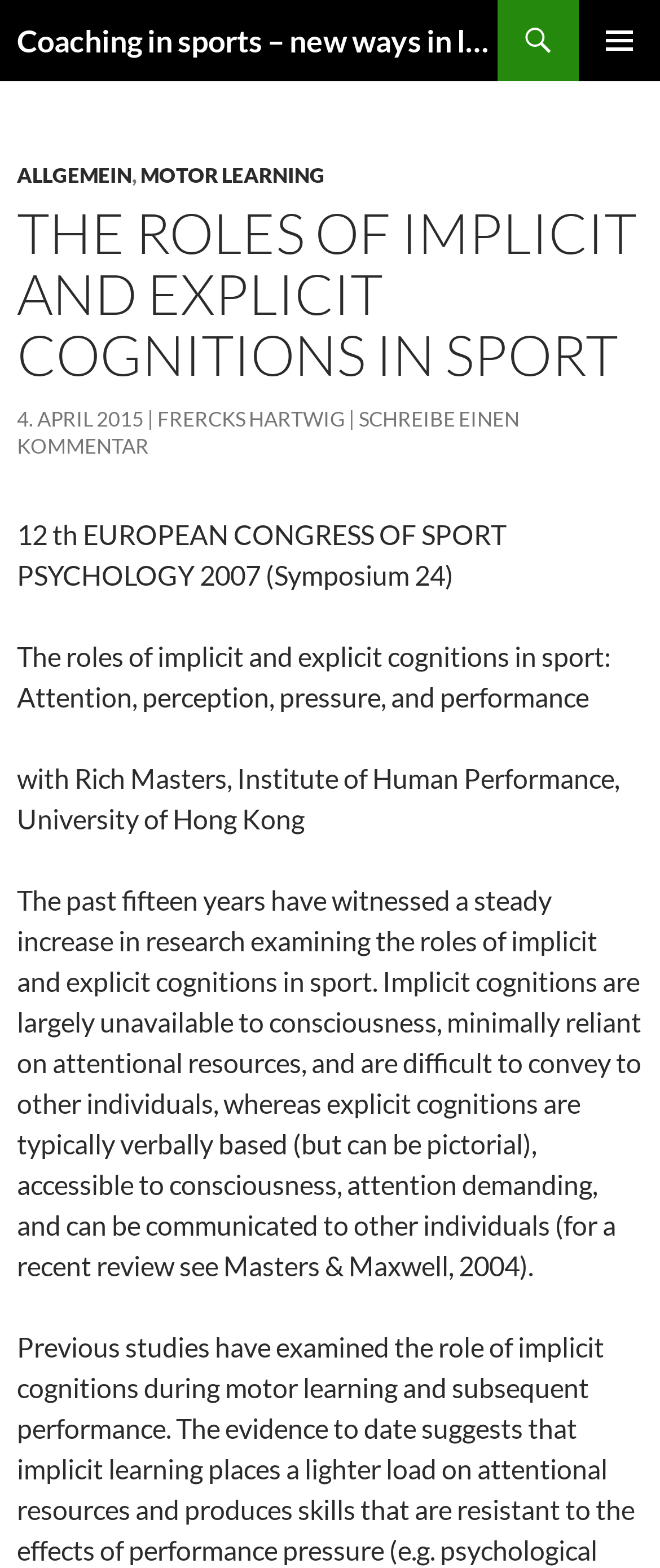Analyze the image and deliver a detailed answer to the question: What is the date of the article?

I found the answer by looking at the link element with the bounding box coordinates [0.026, 0.259, 0.218, 0.275], which contains the text '4. APRIL 2015'. This is likely the date of the article.